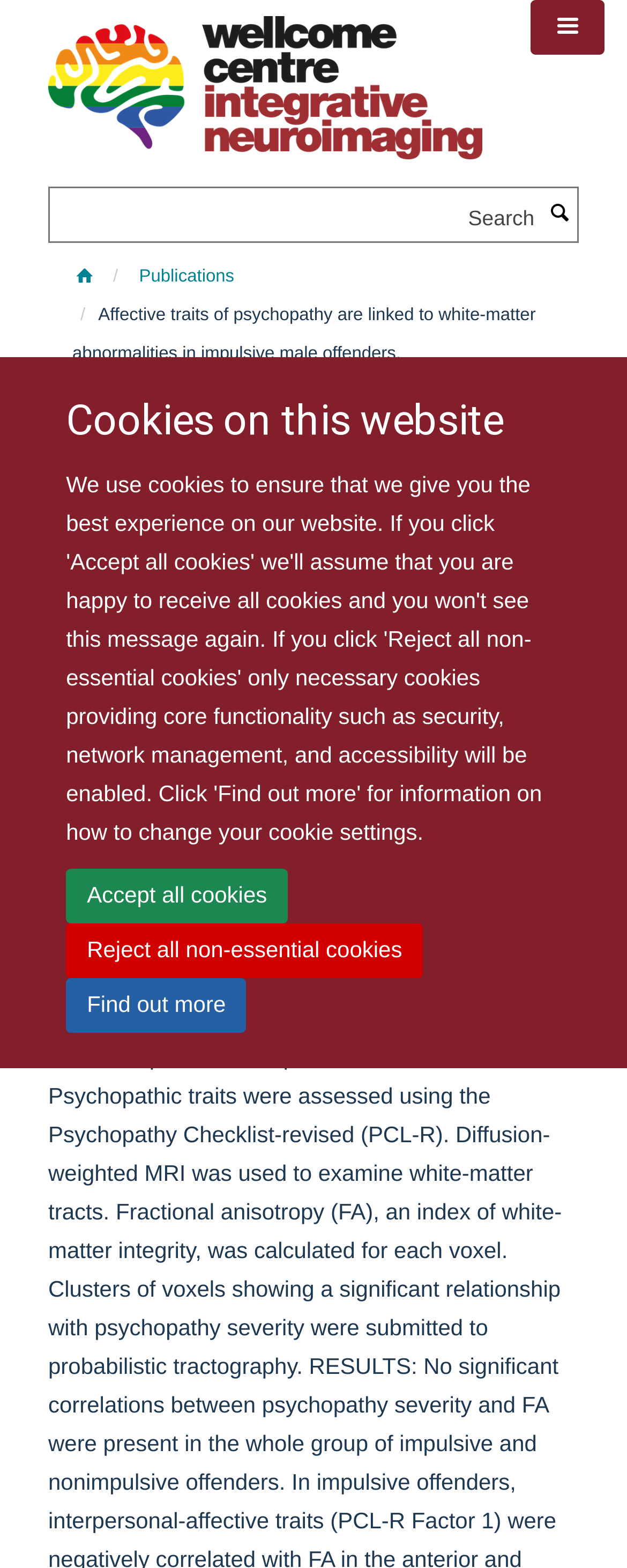What is the topic of the research?
Please respond to the question with as much detail as possible.

The topic of the research can be inferred from the title of the webpage, which mentions 'Affective traits of psychopathy' and the description of the research, which talks about the link between psychopathy and white-matter abnormalities.